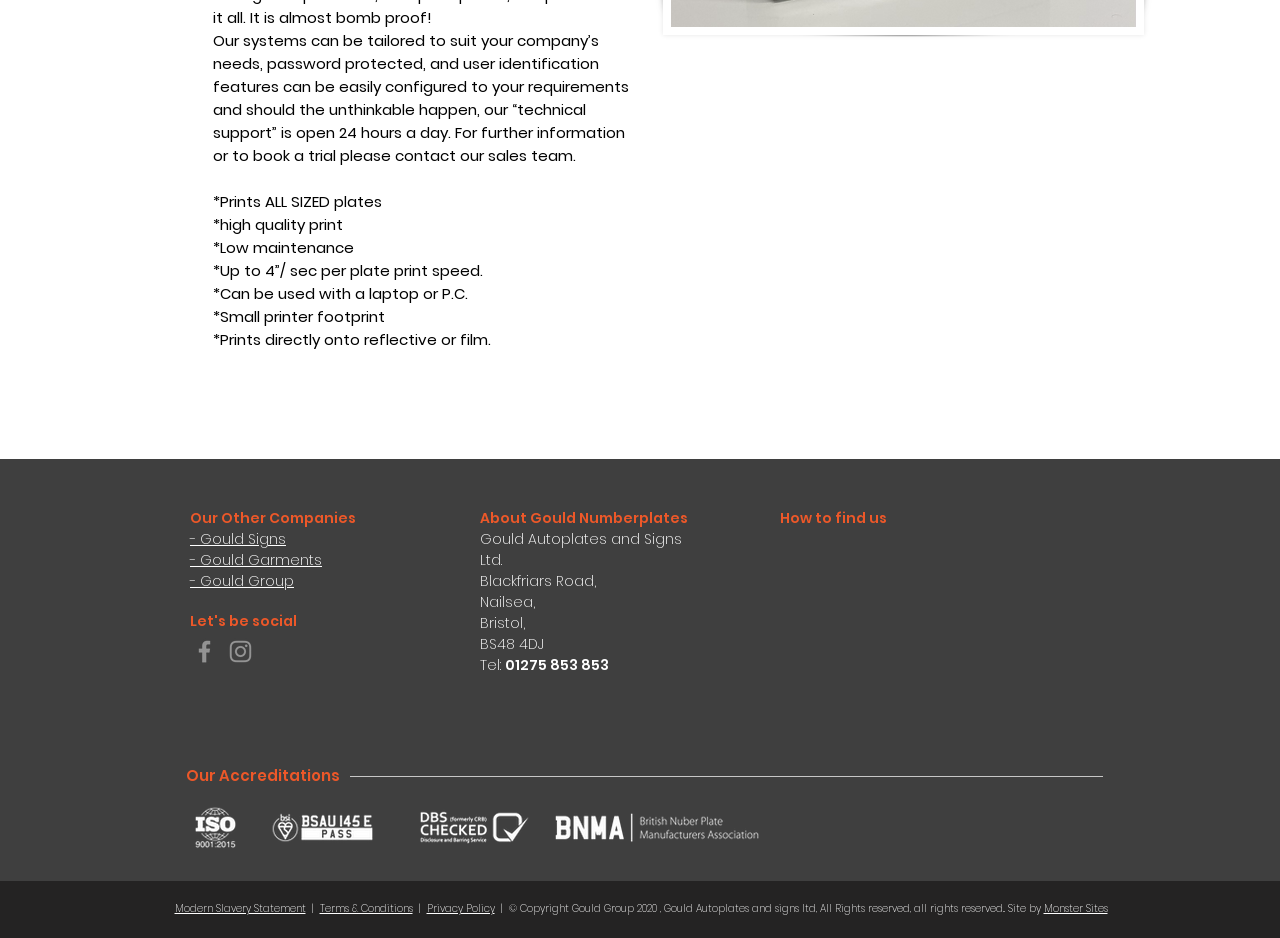Please determine the bounding box of the UI element that matches this description: Modern Slavery Statement. The coordinates should be given as (top-left x, top-left y, bottom-right x, bottom-right y), with all values between 0 and 1.

[0.136, 0.961, 0.239, 0.977]